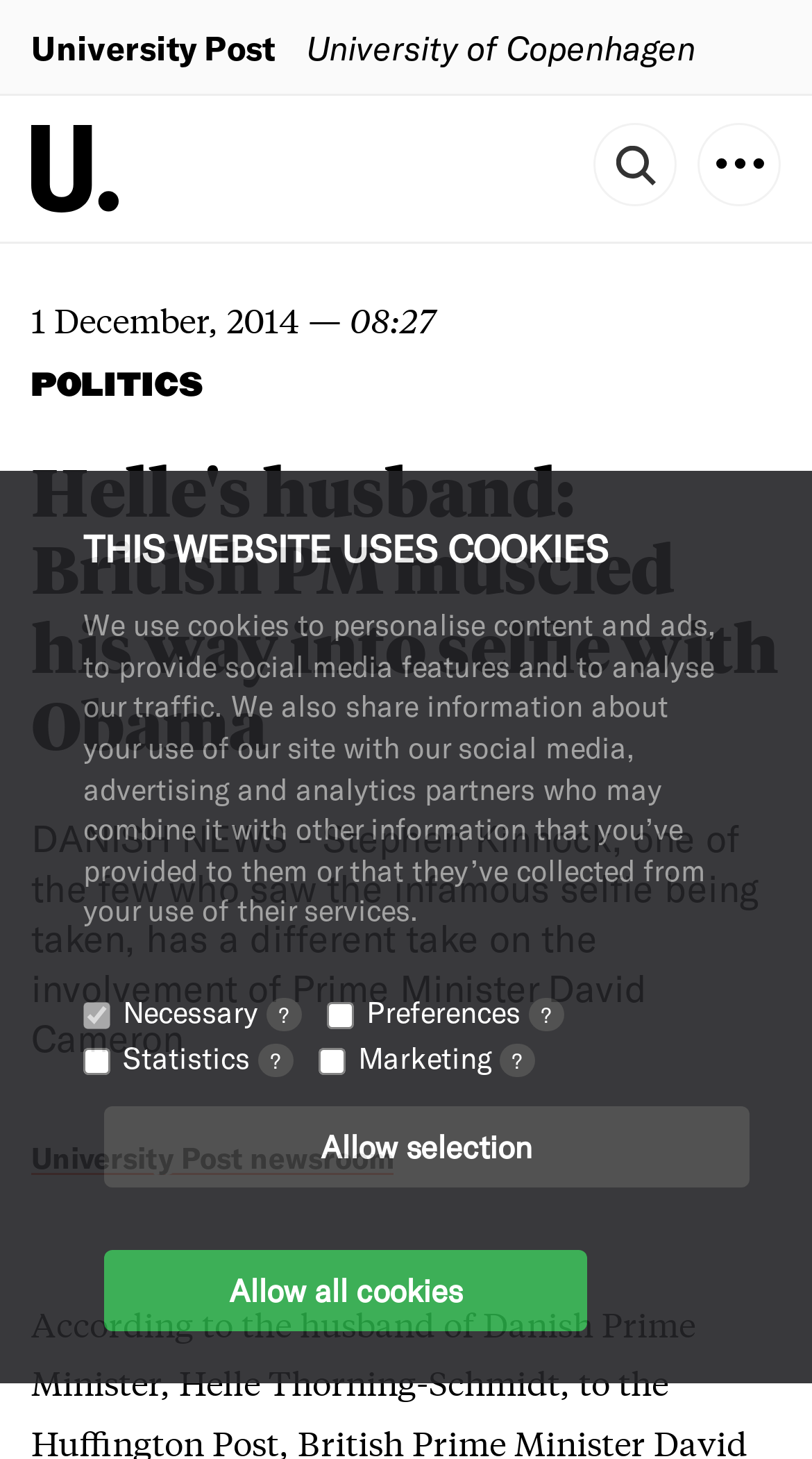Identify the bounding box coordinates for the UI element described as follows: parent_node: Statistics?. Use the format (top-left x, top-left y, bottom-right x, bottom-right y) and ensure all values are floating point numbers between 0 and 1.

[0.103, 0.718, 0.136, 0.737]